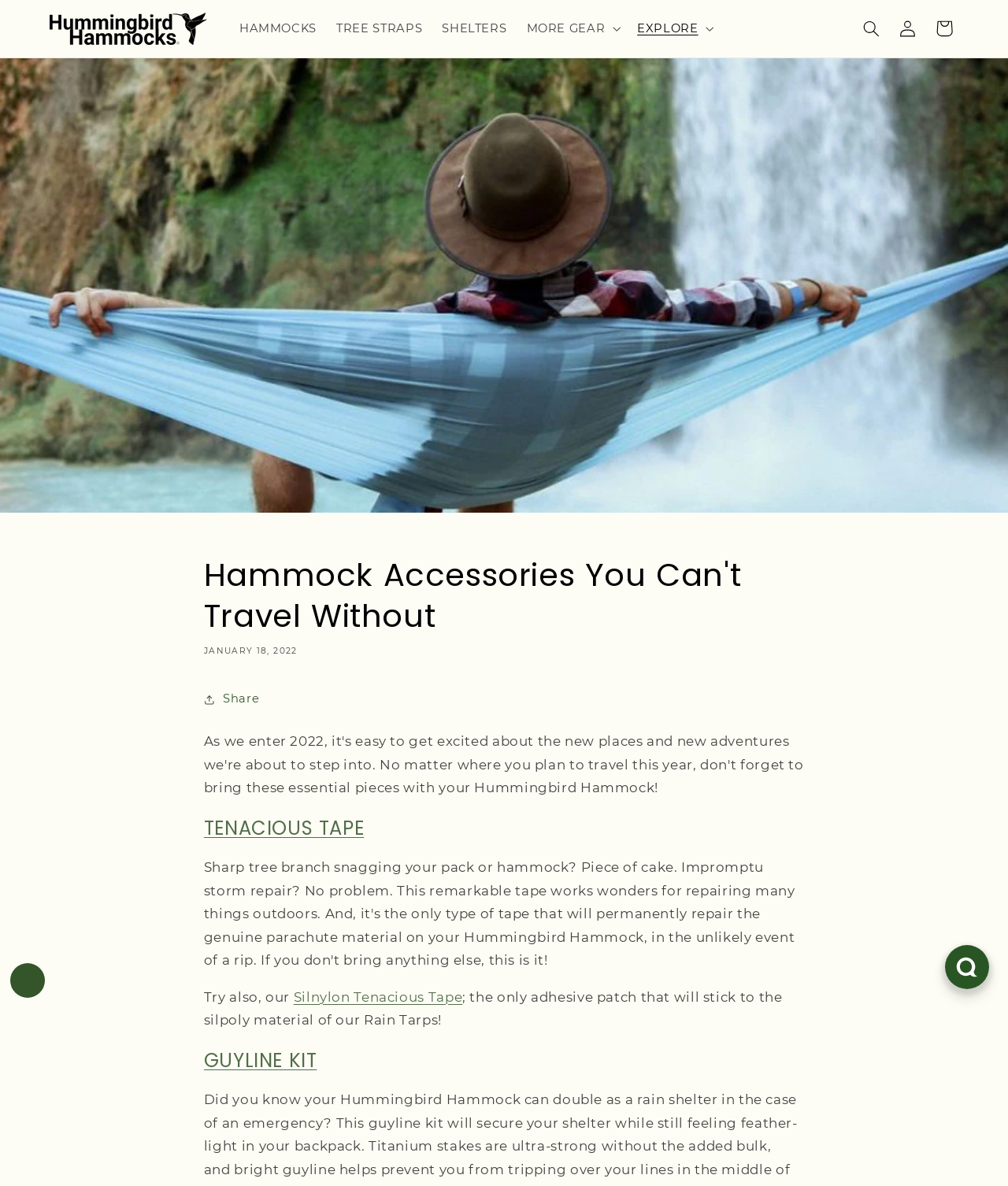Locate the bounding box coordinates of the element you need to click to accomplish the task described by this instruction: "Click the Accessibility Menu button".

[0.01, 0.812, 0.045, 0.841]